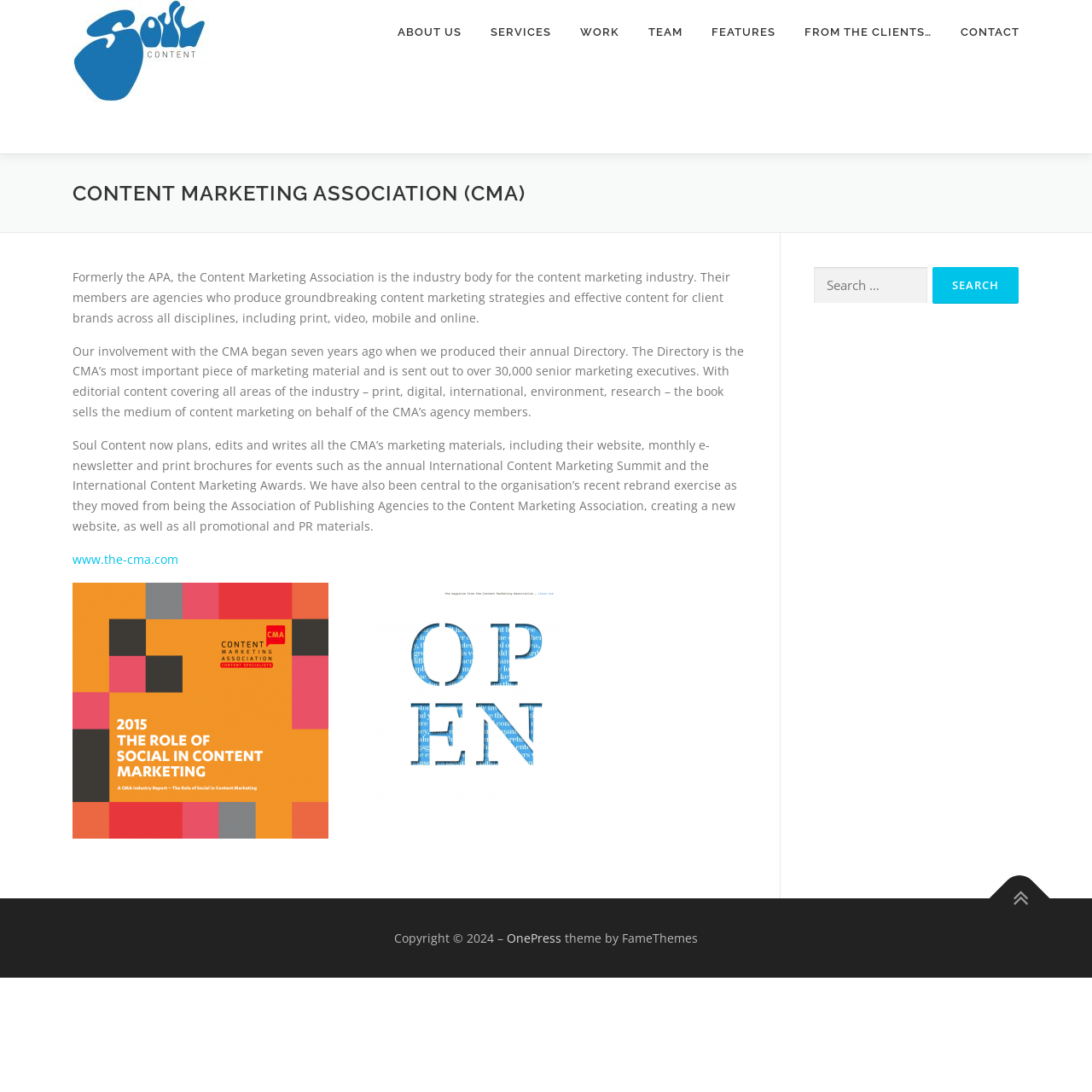What is the name of the company that created the website theme?
Please answer the question with a single word or phrase, referencing the image.

FameThemes